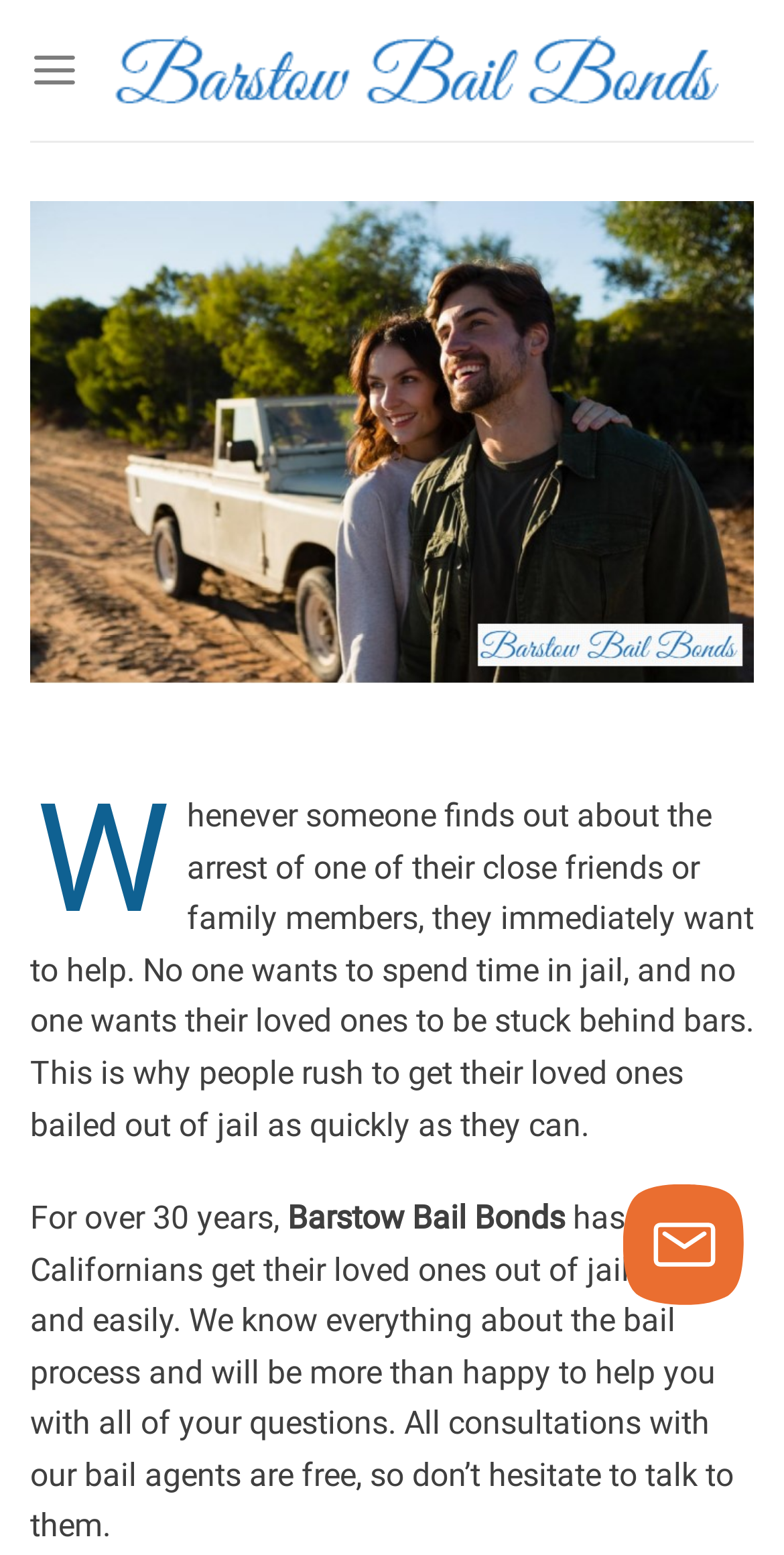Please find the bounding box for the UI element described by: "aria-label="Menu"".

[0.038, 0.013, 0.101, 0.077]